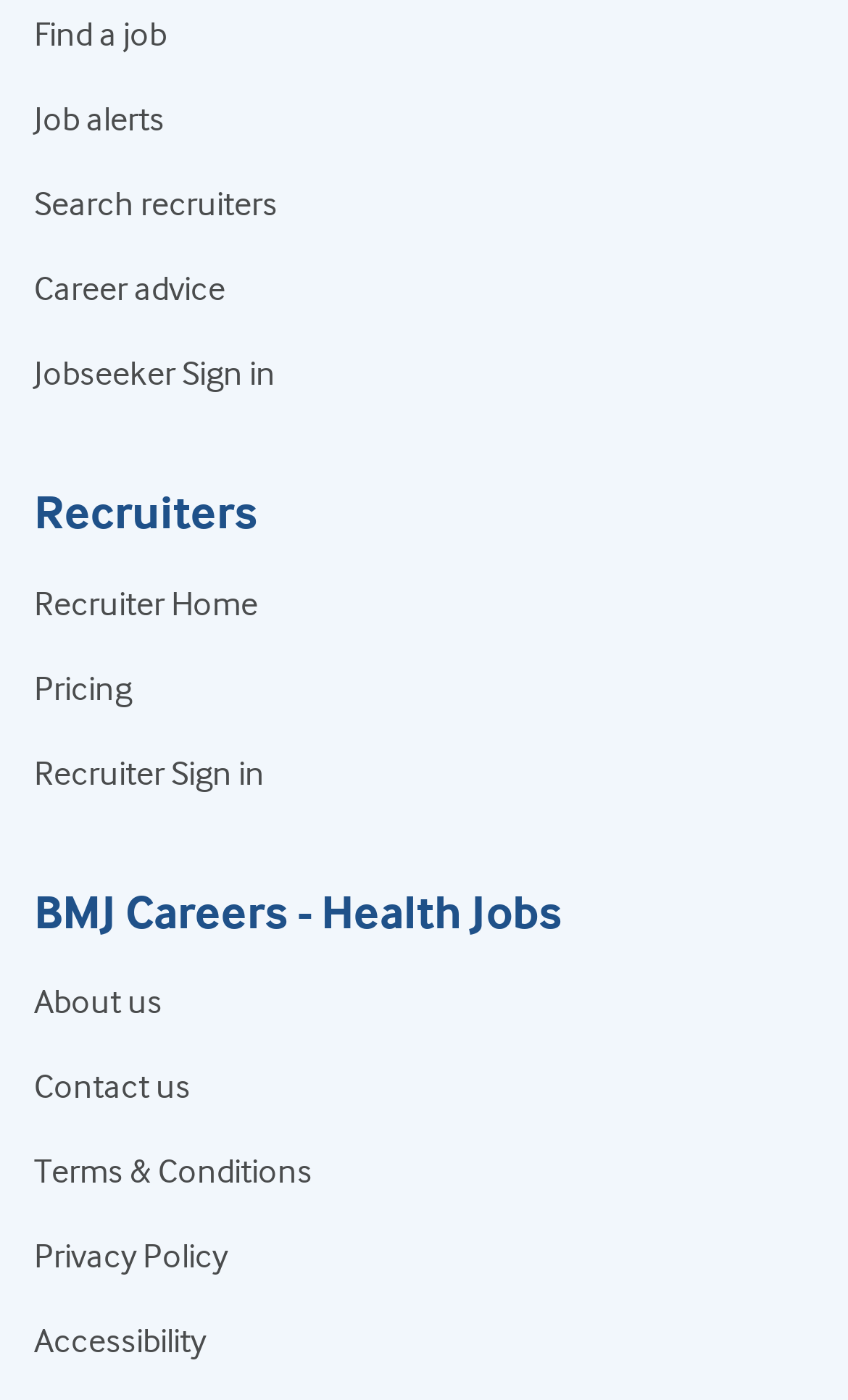Using the given description, provide the bounding box coordinates formatted as (top-left x, top-left y, bottom-right x, bottom-right y), with all values being floating point numbers between 0 and 1. Description: Website developed by Wicked Code

None